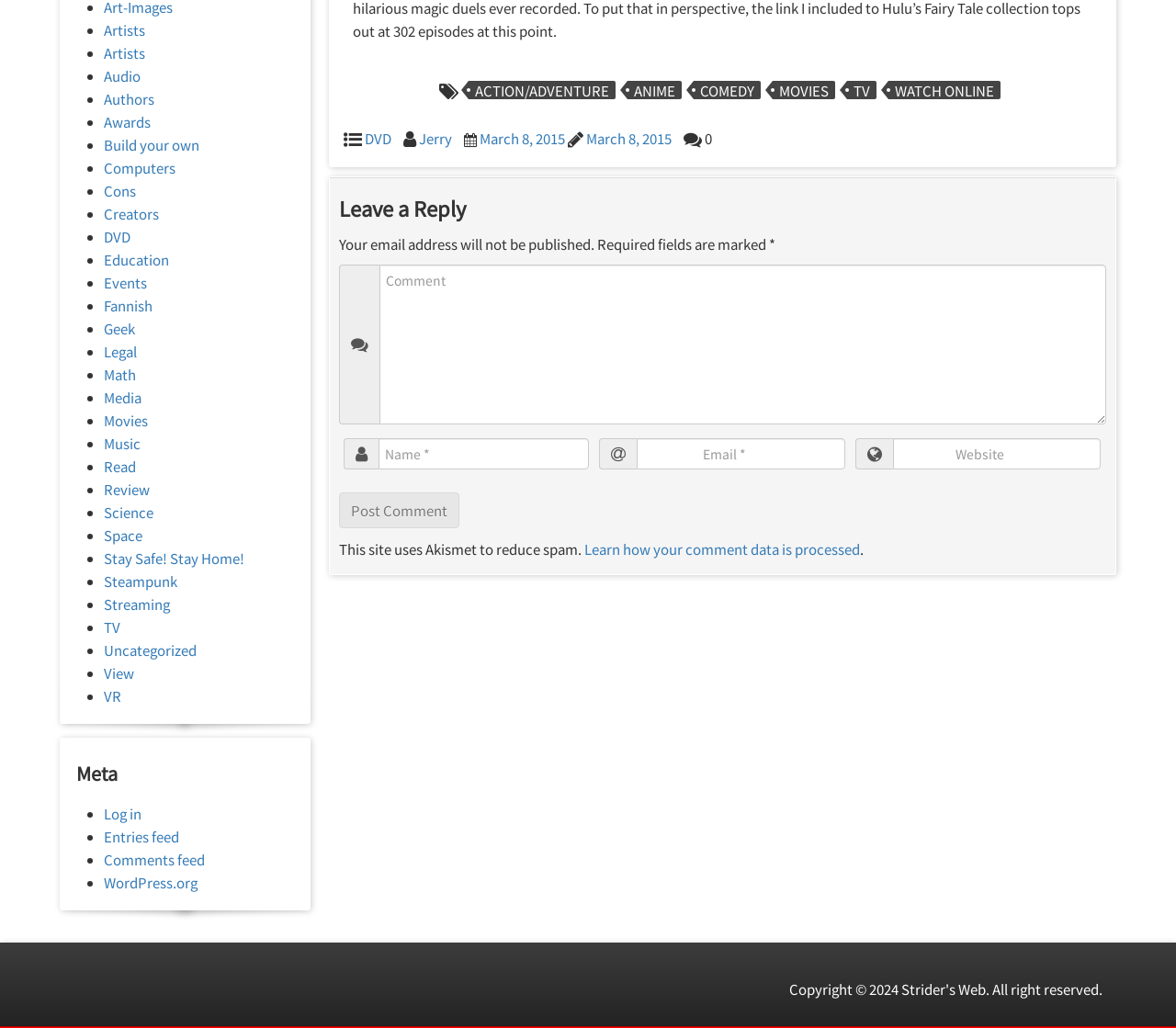Please determine the bounding box of the UI element that matches this description: Watch Online. The coordinates should be given as (top-left x, top-left y, bottom-right x, bottom-right y), with all values between 0 and 1.

[0.756, 0.079, 0.851, 0.097]